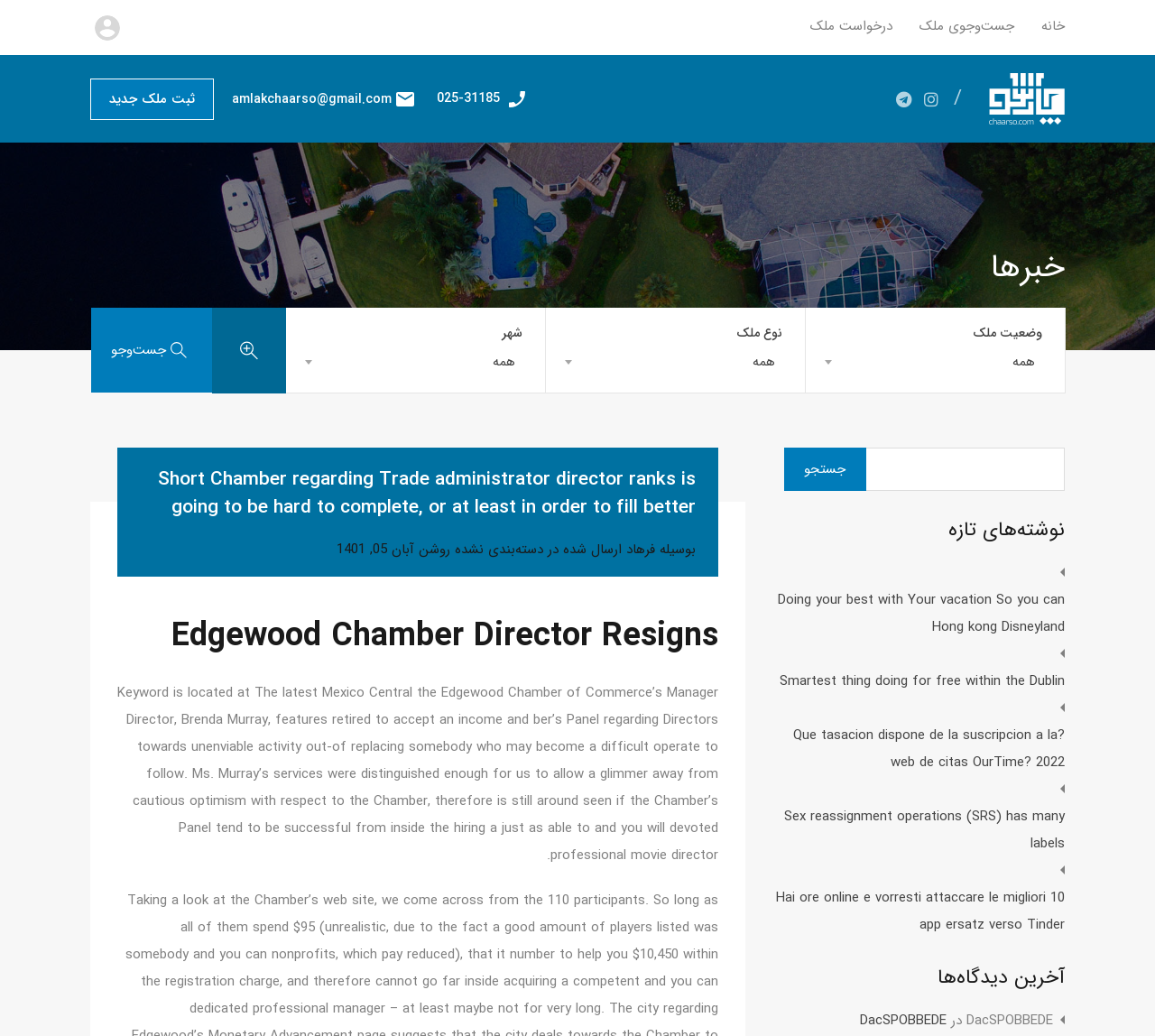Answer in one word or a short phrase: 
How many links are in the 'نوشته‌های تازه' section?

5